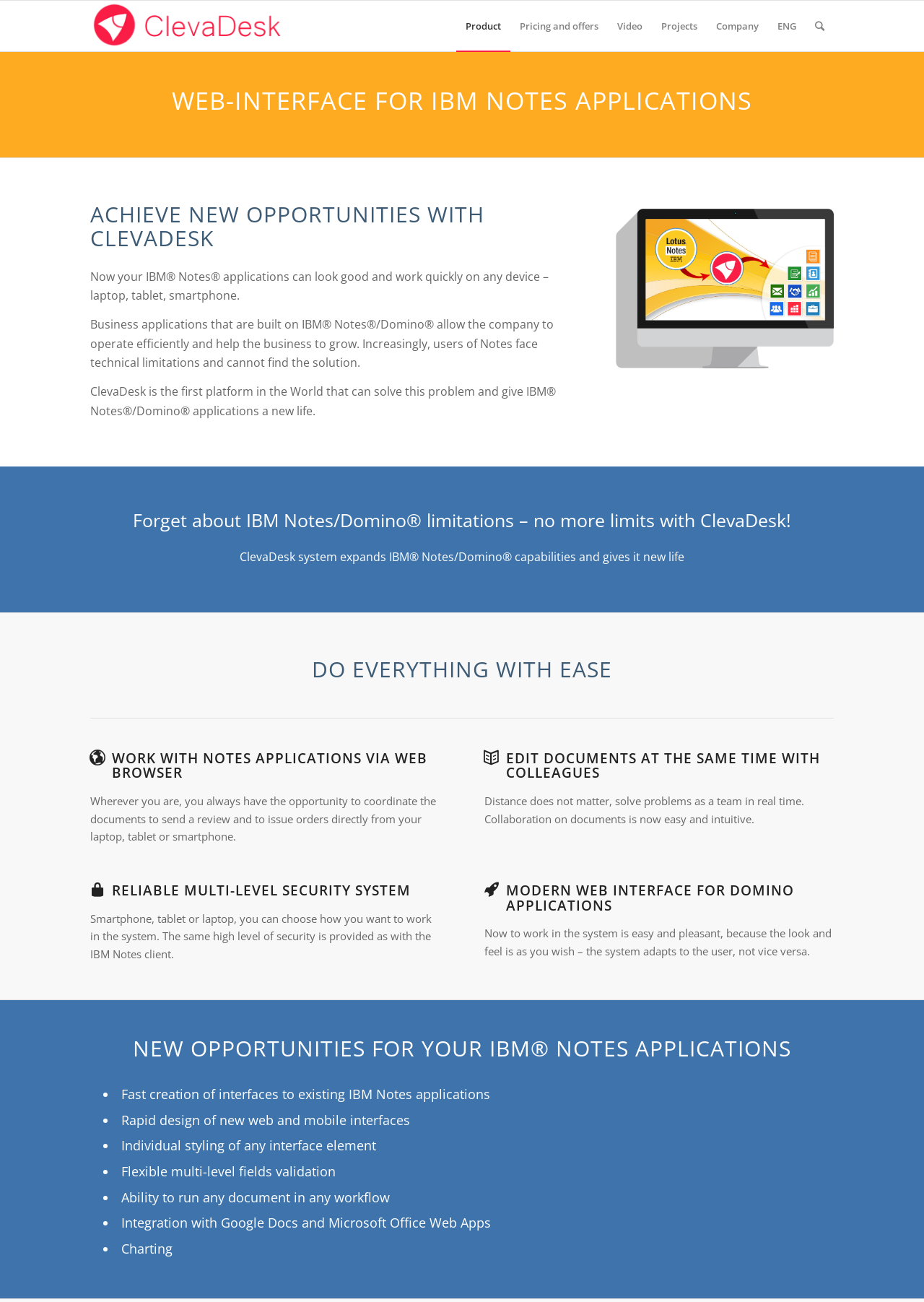What is the text of the webpage's headline?

WEB-INTERFACE FOR IBM NOTES APPLICATIONS